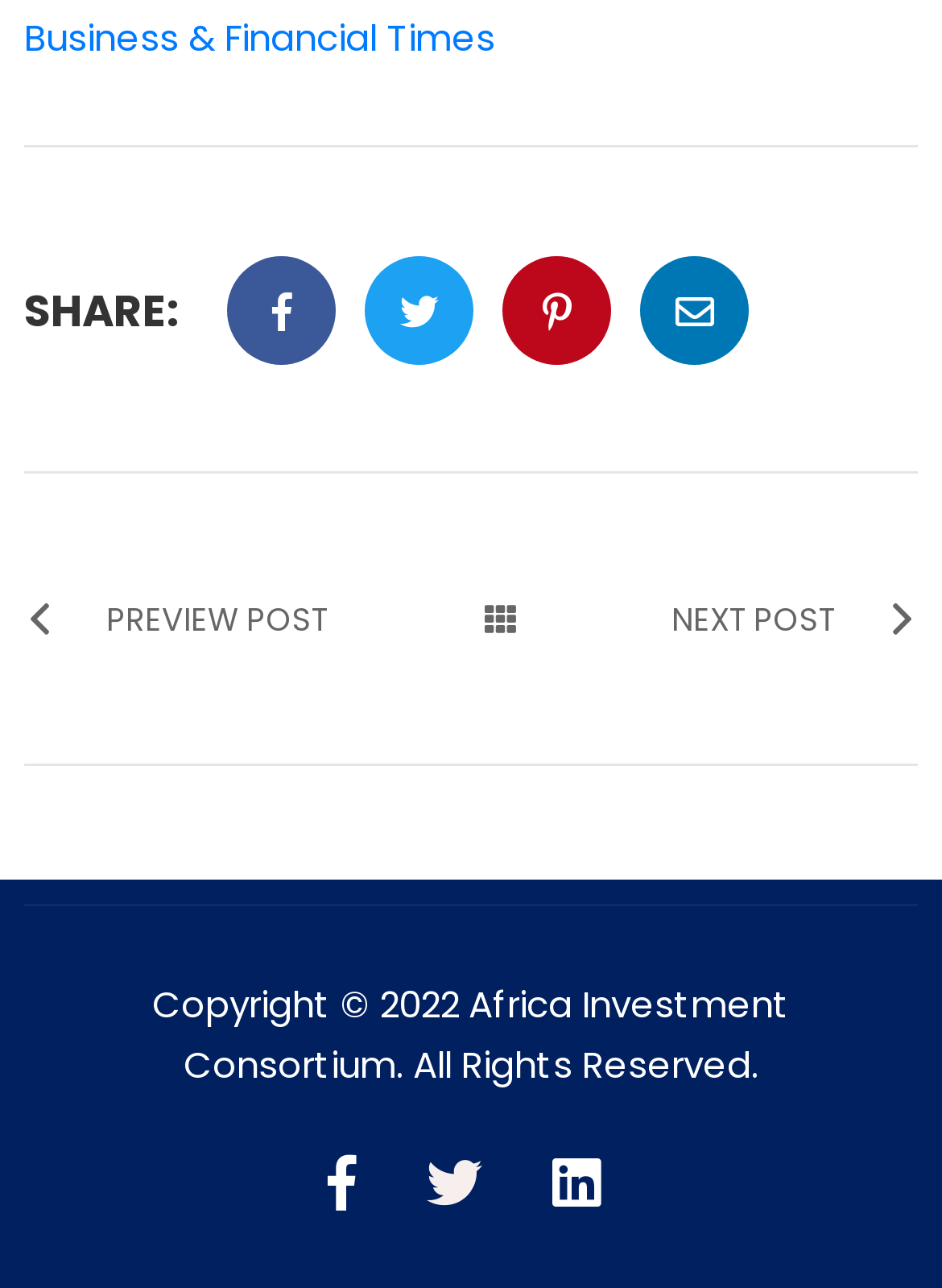Using the information in the image, give a detailed answer to the following question: What is the text next to the '' icon?

The '' icon is located next to the text 'PREVIEW POST', which is a link on the webpage.